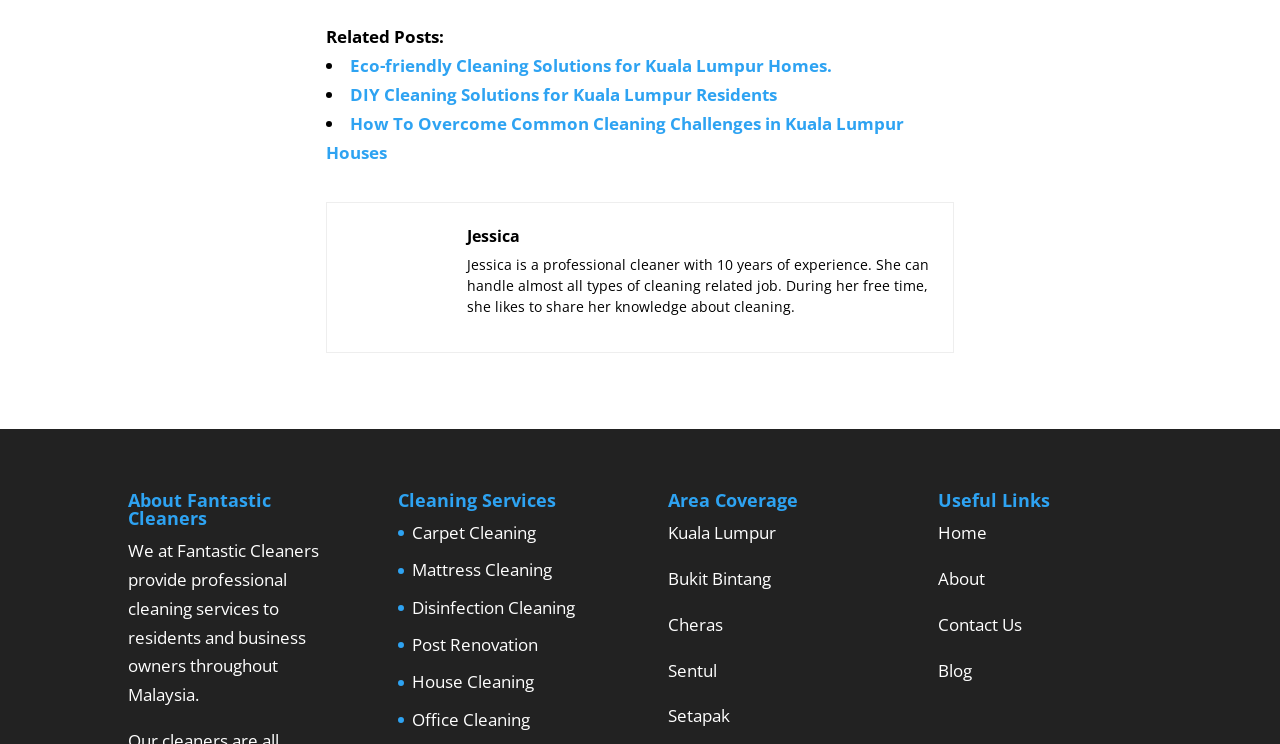Determine the bounding box coordinates of the area to click in order to meet this instruction: "Get information about carpet cleaning services".

[0.322, 0.7, 0.419, 0.731]